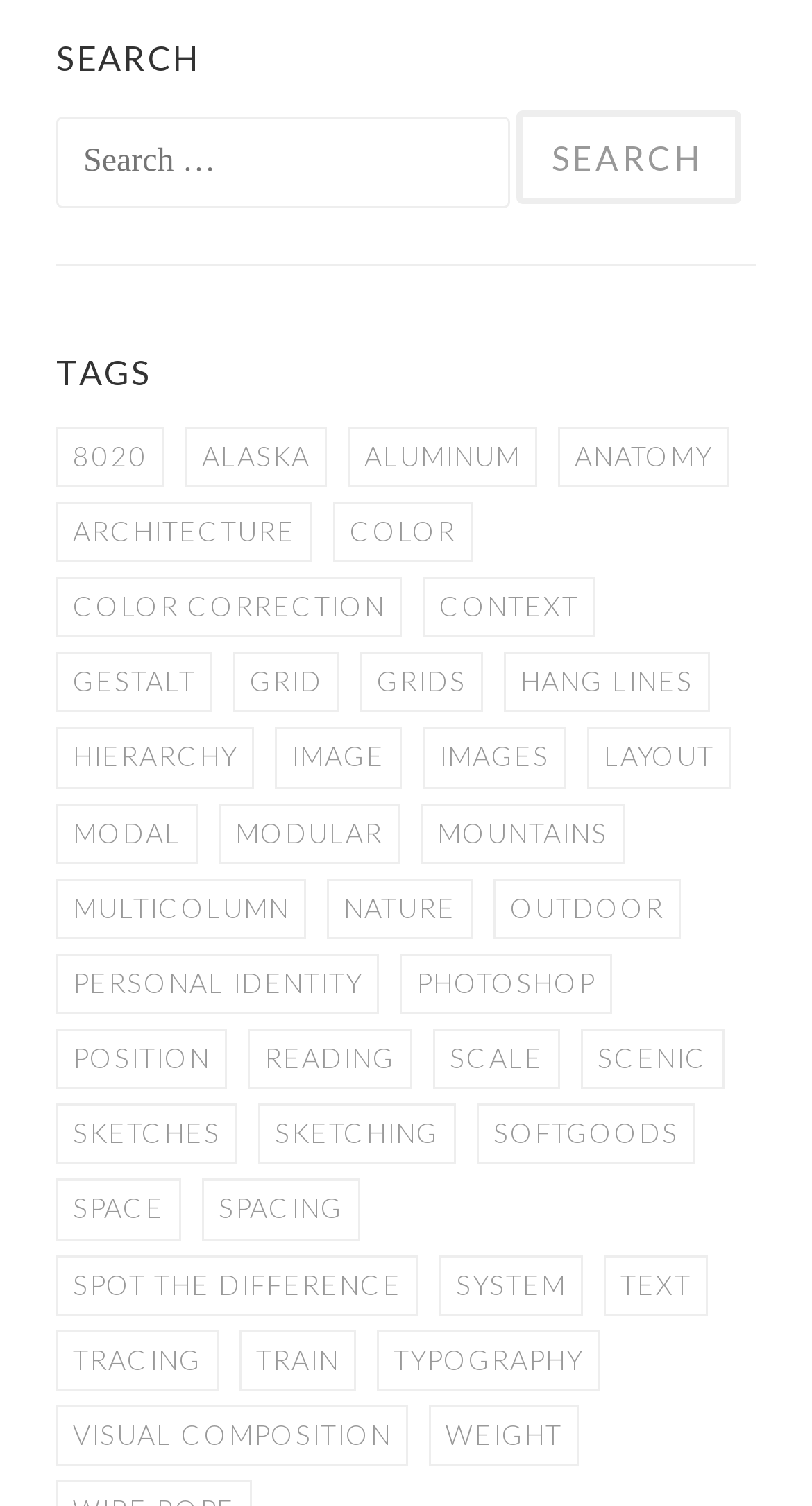Provide a short answer using a single word or phrase for the following question: 
How many items are associated with the 'hierarchy' tag?

7